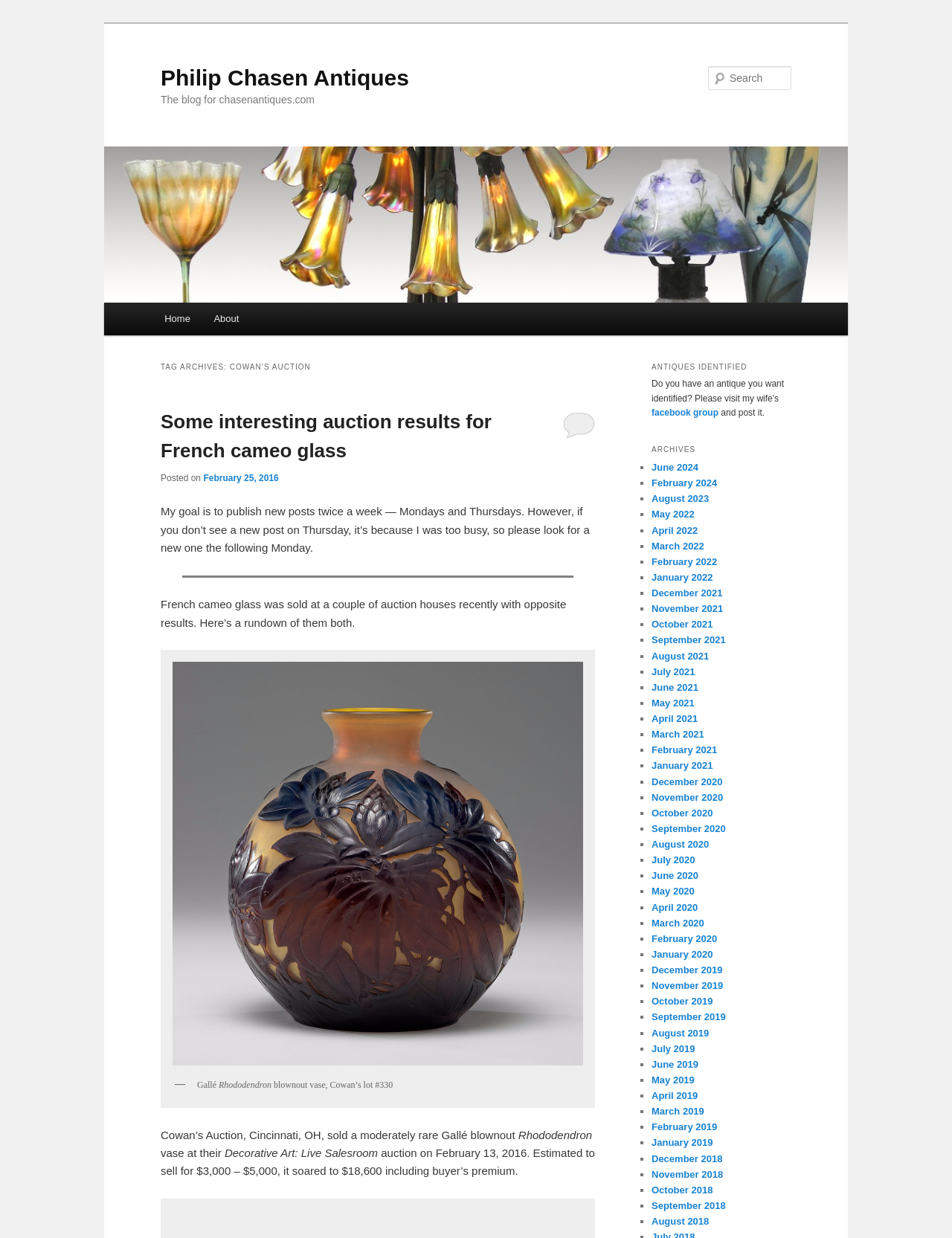Identify the bounding box coordinates of the element to click to follow this instruction: 'Explore the archives'. Ensure the coordinates are four float values between 0 and 1, provided as [left, top, right, bottom].

[0.684, 0.356, 0.831, 0.371]